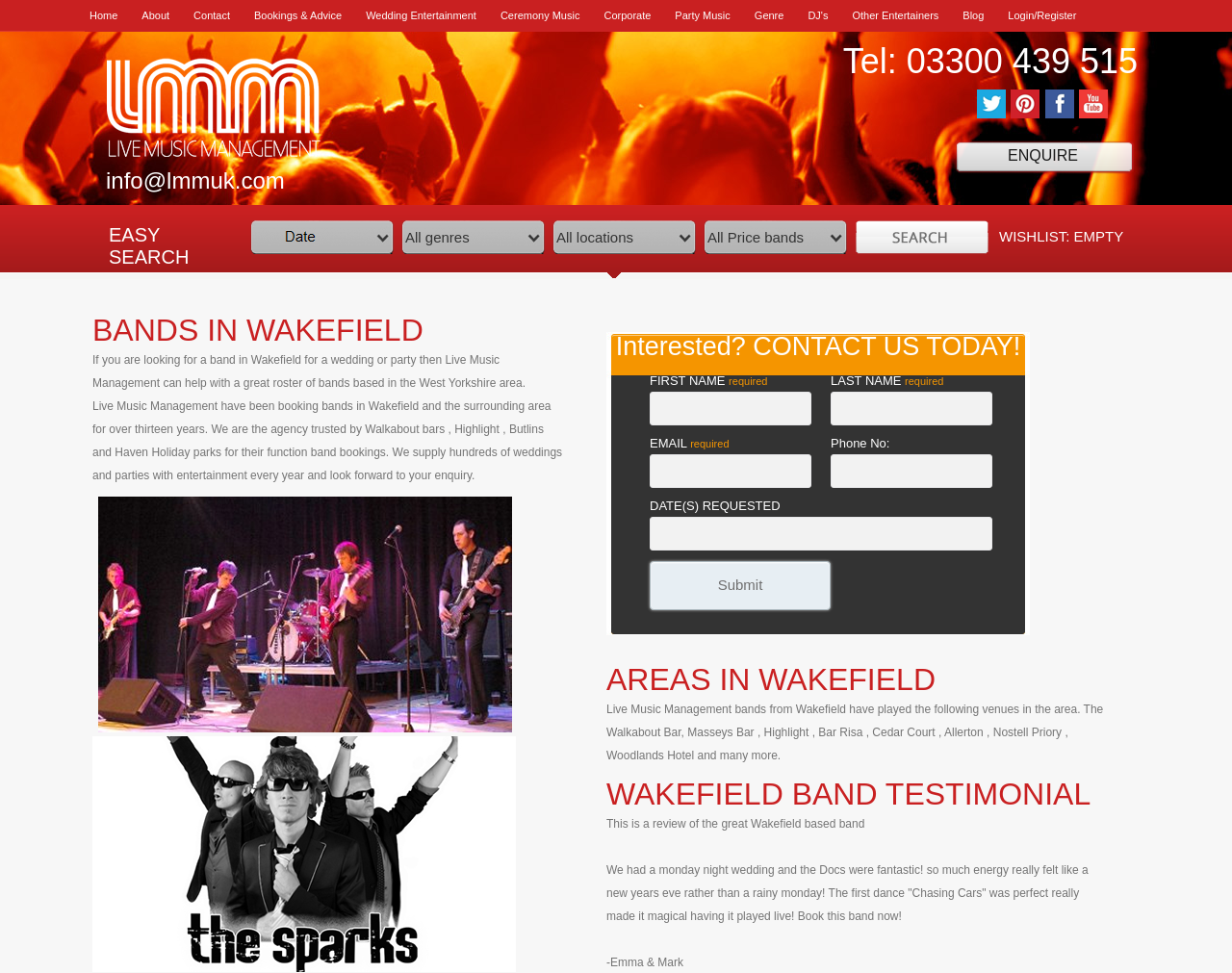Can you give a detailed response to the following question using the information from the image? What is the name of the city where the bands are from?

Based on the webpage content, specifically the heading 'BANDS IN WAKEFIELD' and the text 'If you are looking for a band in Wakefield for a wedding or party then Live Music Management can help with a great roster of bands based in the West Yorkshire area.', it is clear that the bands are from Wakefield.